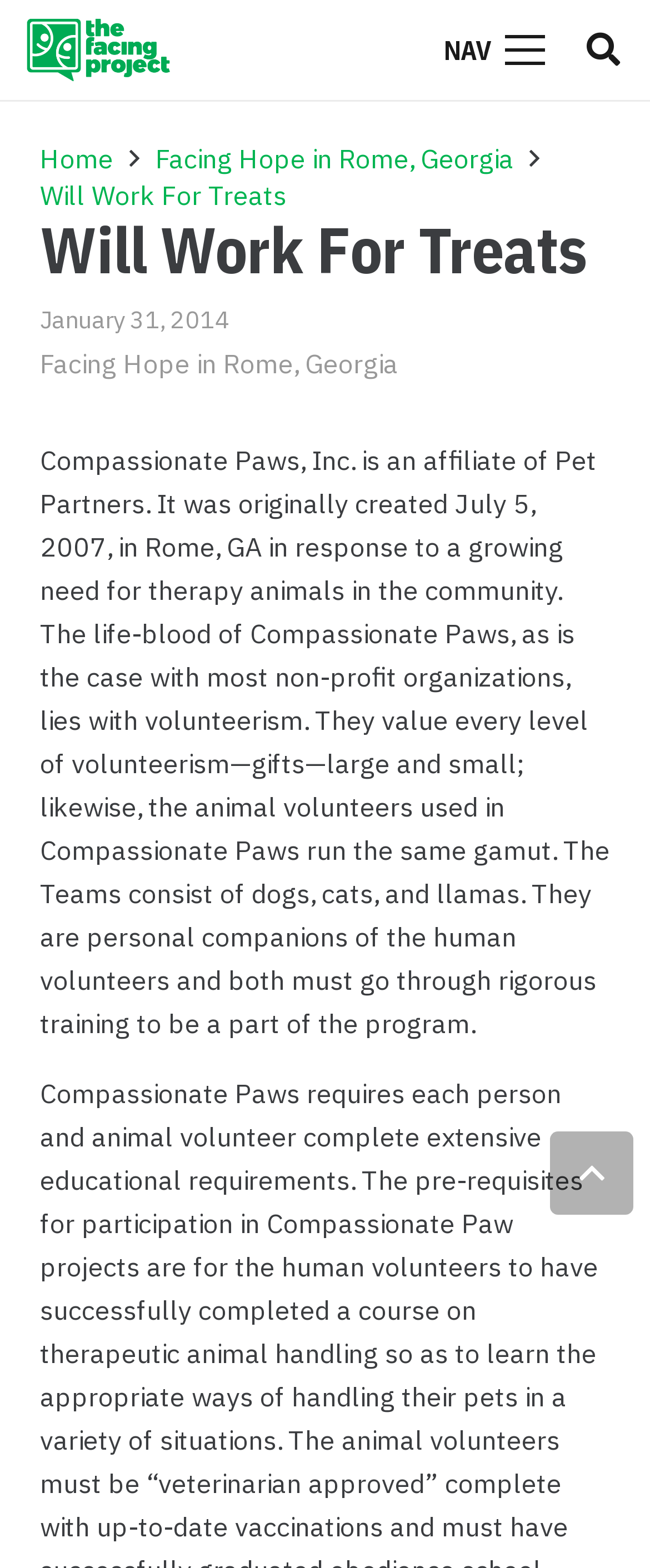Provide a one-word or short-phrase answer to the question:
What is the purpose of Compassionate Paws?

Therapy animals